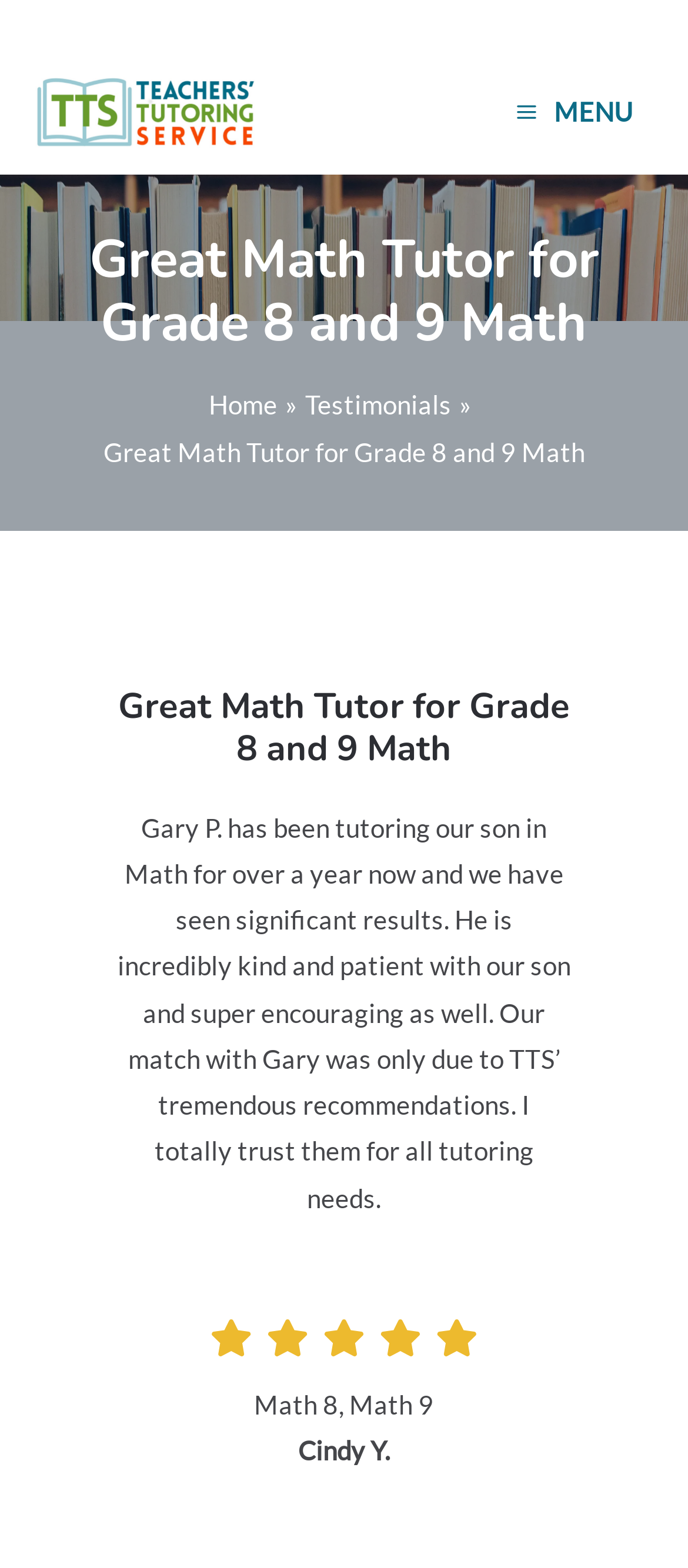Specify the bounding box coordinates (top-left x, top-left y, bottom-right x, bottom-right y) of the UI element in the screenshot that matches this description: alt="Teachers' Tutoring Service"

[0.051, 0.06, 0.372, 0.079]